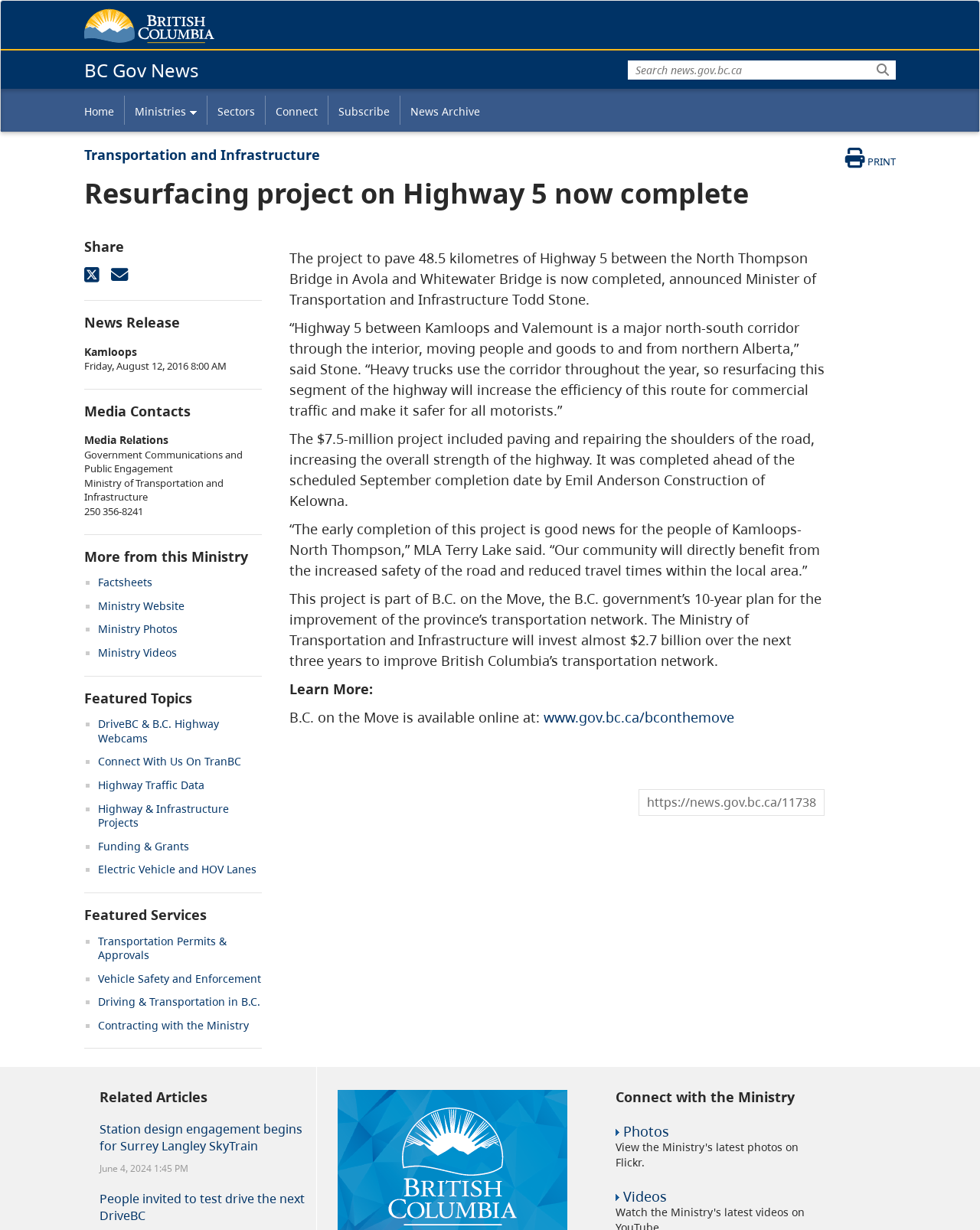Please respond to the question using a single word or phrase:
What is the name of the bridge mentioned in the webpage?

Whitewater Bridge